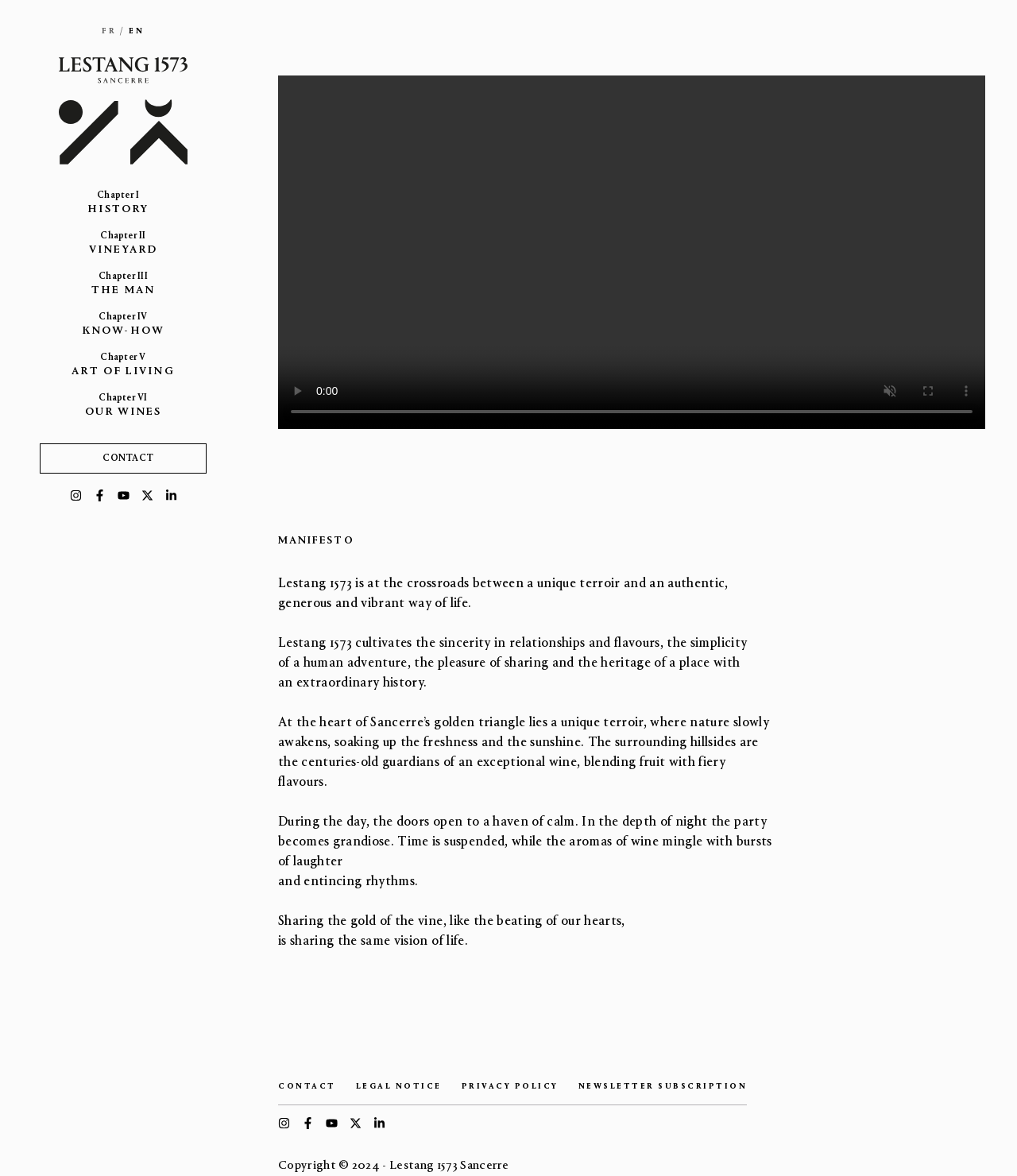What is the name of the winery?
Answer briefly with a single word or phrase based on the image.

Lestang 1573